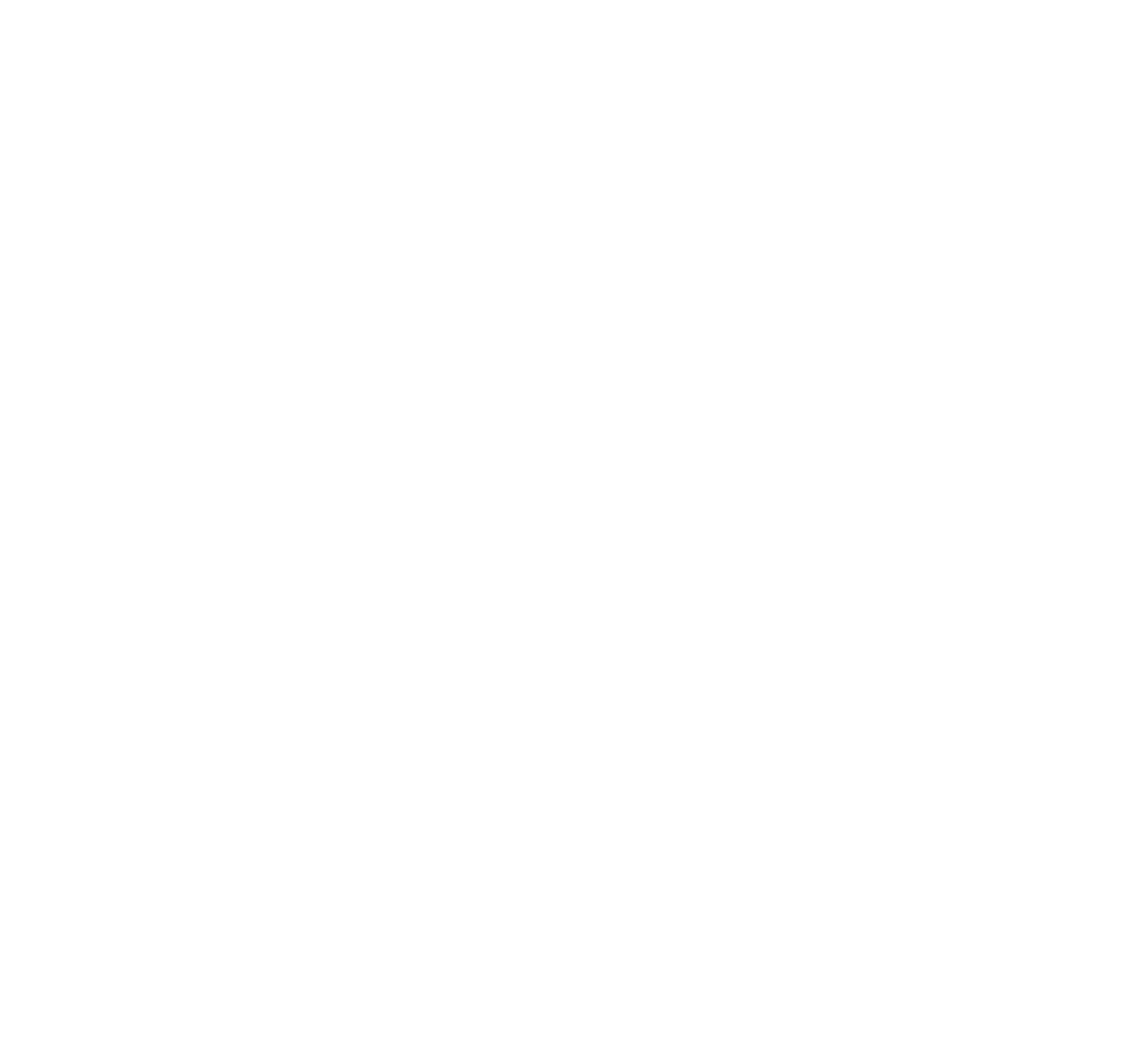Identify the bounding box coordinates of the clickable section necessary to follow the following instruction: "Go to EU funding advisory services". The coordinates should be presented as four float numbers from 0 to 1, i.e., [left, top, right, bottom].

[0.057, 0.854, 0.198, 0.867]